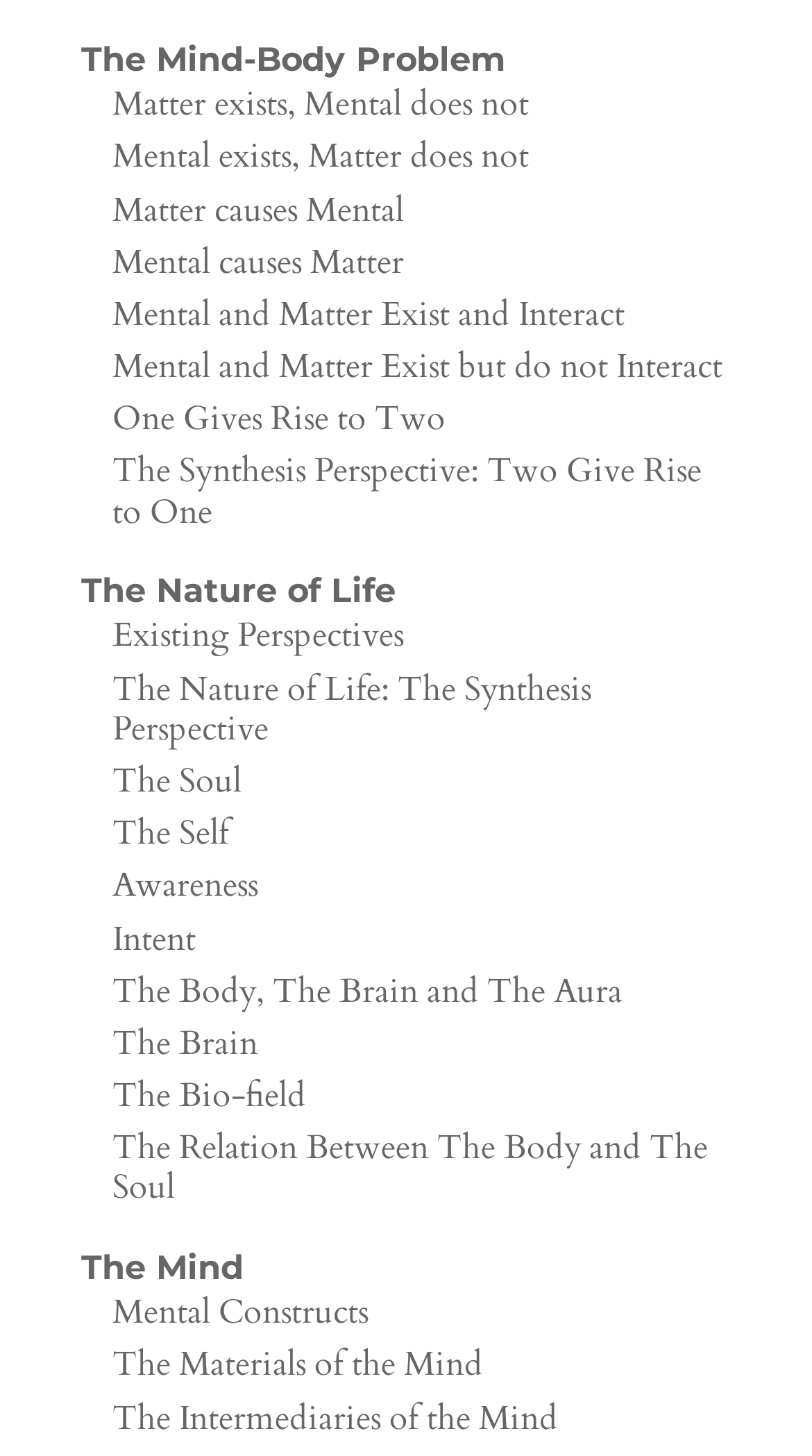Provide a brief response to the question using a single word or phrase: 
How many categories have a link with the text 'The Synthesis Perspective'?

2